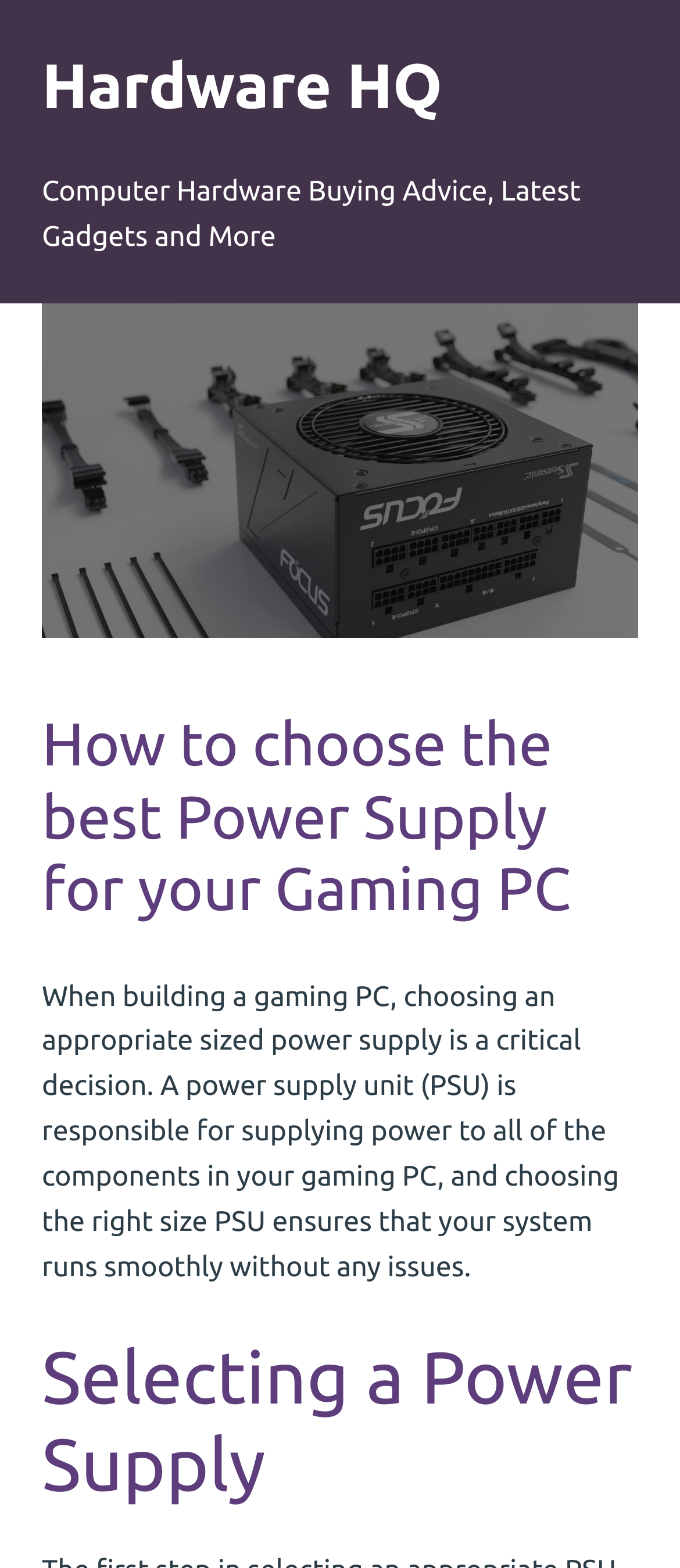Given the description "Hardware HQ", determine the bounding box of the corresponding UI element.

[0.062, 0.031, 0.65, 0.077]